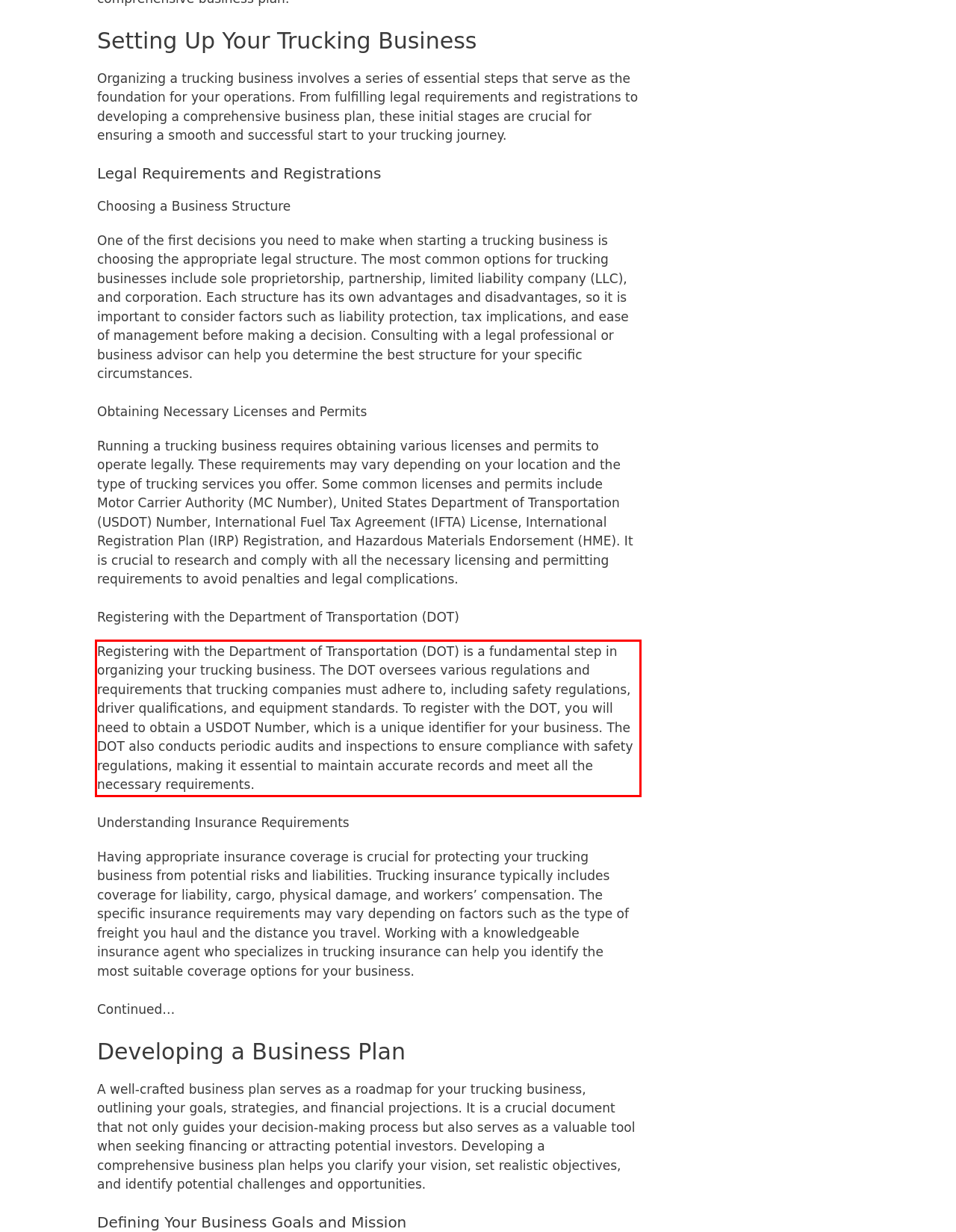Please extract the text content within the red bounding box on the webpage screenshot using OCR.

Registering with the Department of Transportation (DOT) is a fundamental step in organizing your trucking business. The DOT oversees various regulations and requirements that trucking companies must adhere to, including safety regulations, driver qualifications, and equipment standards. To register with the DOT, you will need to obtain a USDOT Number, which is a unique identifier for your business. The DOT also conducts periodic audits and inspections to ensure compliance with safety regulations, making it essential to maintain accurate records and meet all the necessary requirements.